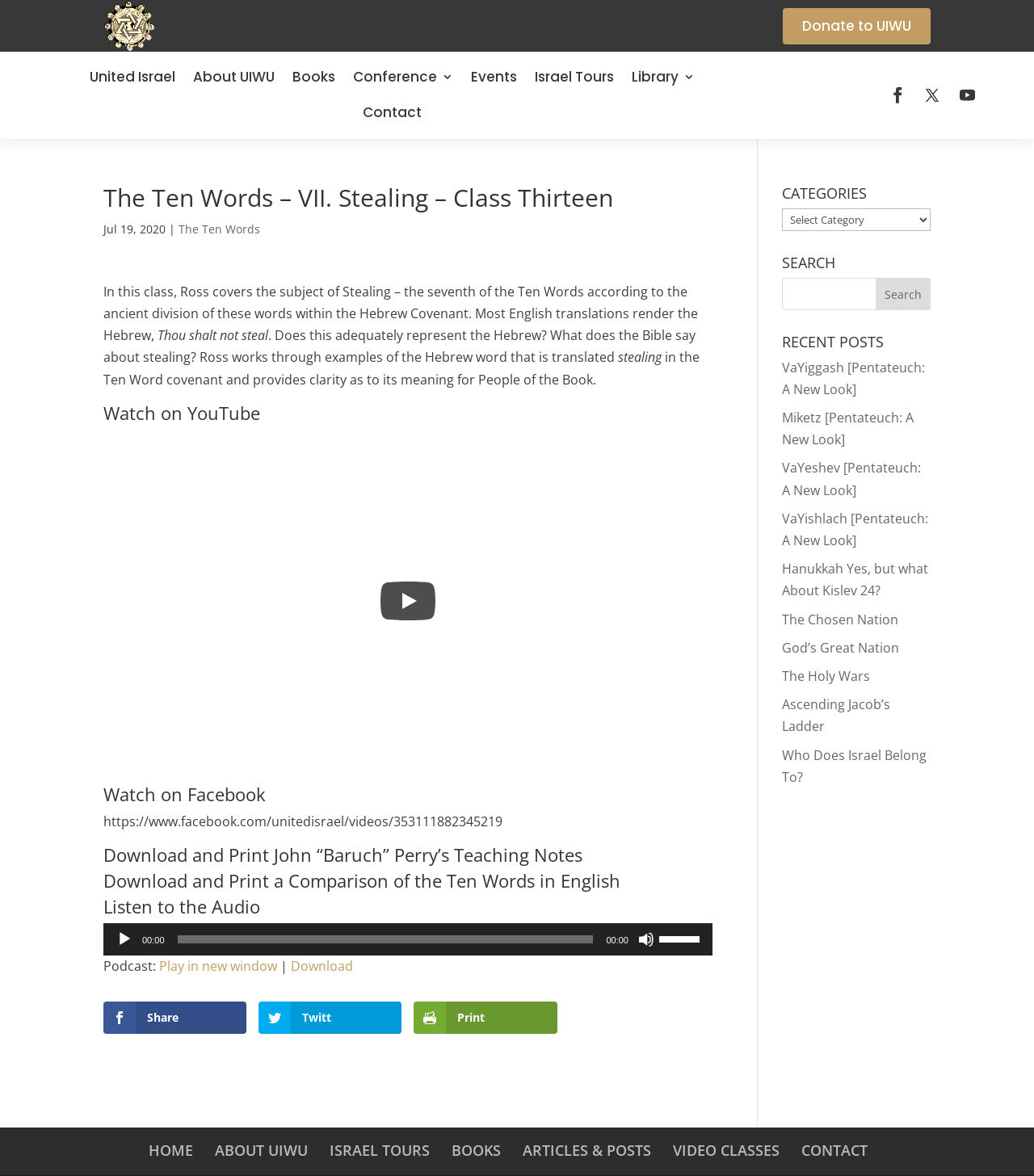Based on the image, provide a detailed response to the question:
What is the subject of the class?

I determined the subject of the class by reading the text of the article, which mentions that Ross covers the subject of Stealing – the seventh of the Ten Words according to the ancient division of these words within the Hebrew Covenant.